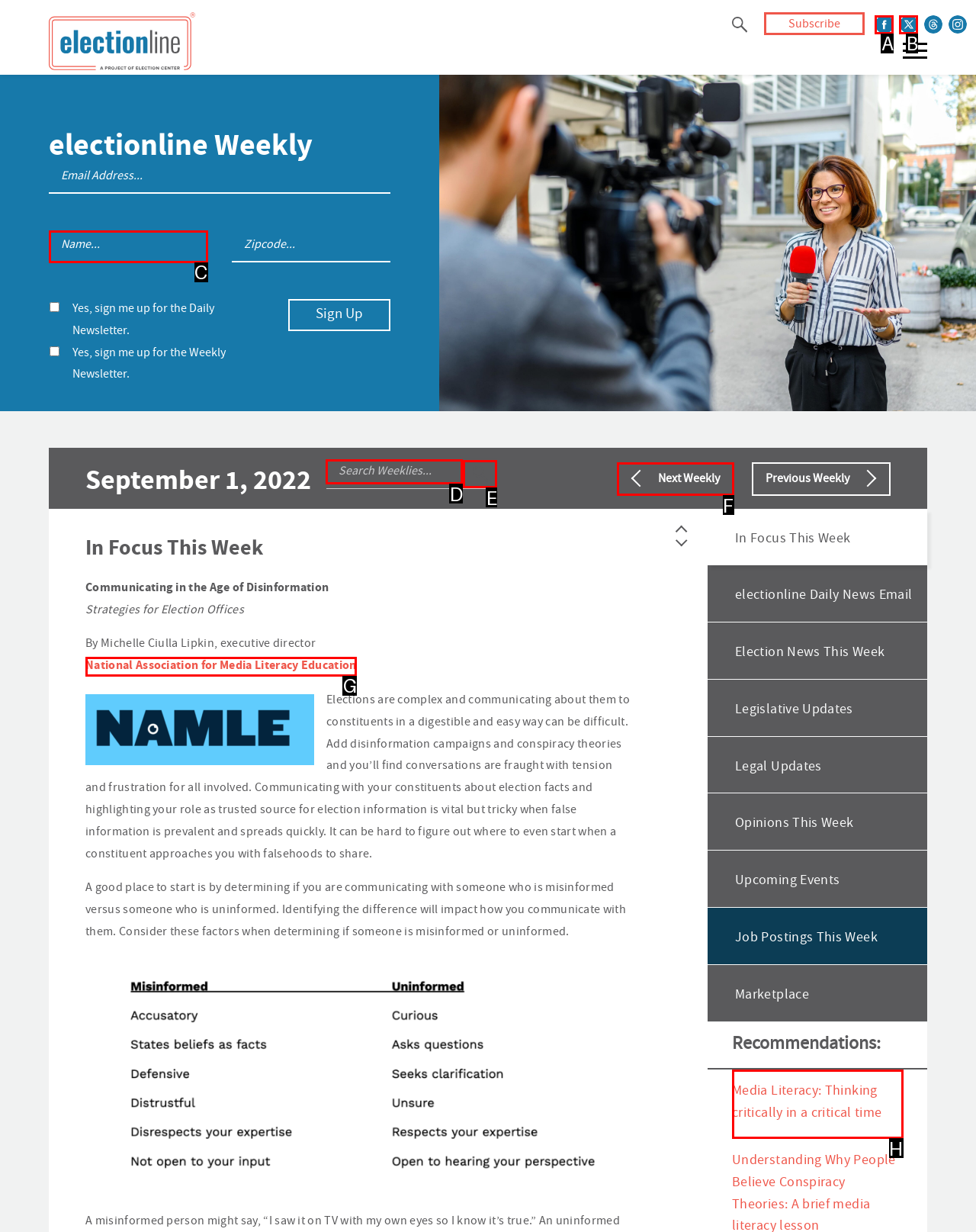Determine which HTML element should be clicked for this task: Search for weekly newsletters
Provide the option's letter from the available choices.

D